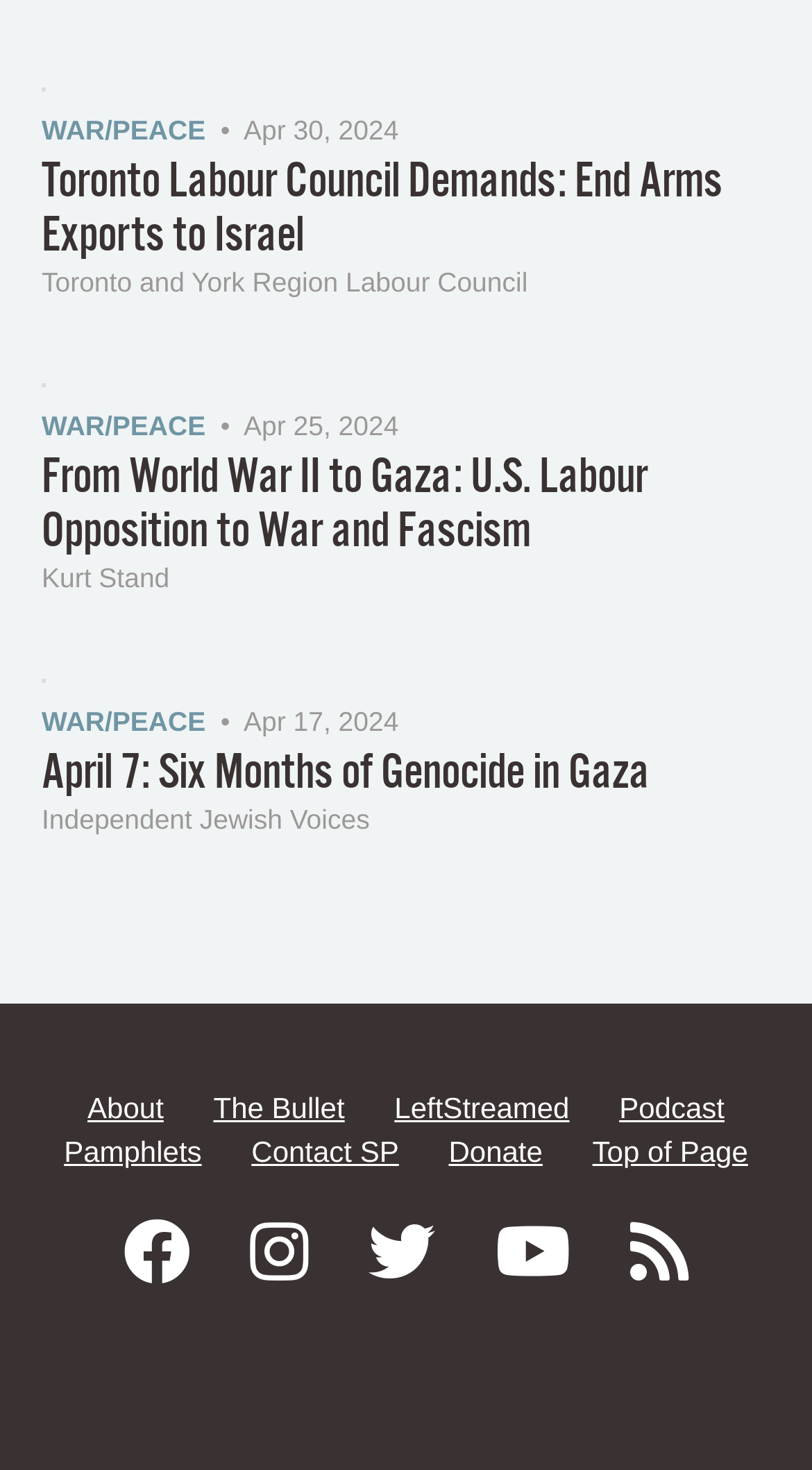Find the bounding box coordinates for the HTML element described in this sentence: "aria-label="Facebook"". Provide the coordinates as four float numbers between 0 and 1, in the format [left, top, right, bottom].

[0.152, 0.827, 0.234, 0.878]